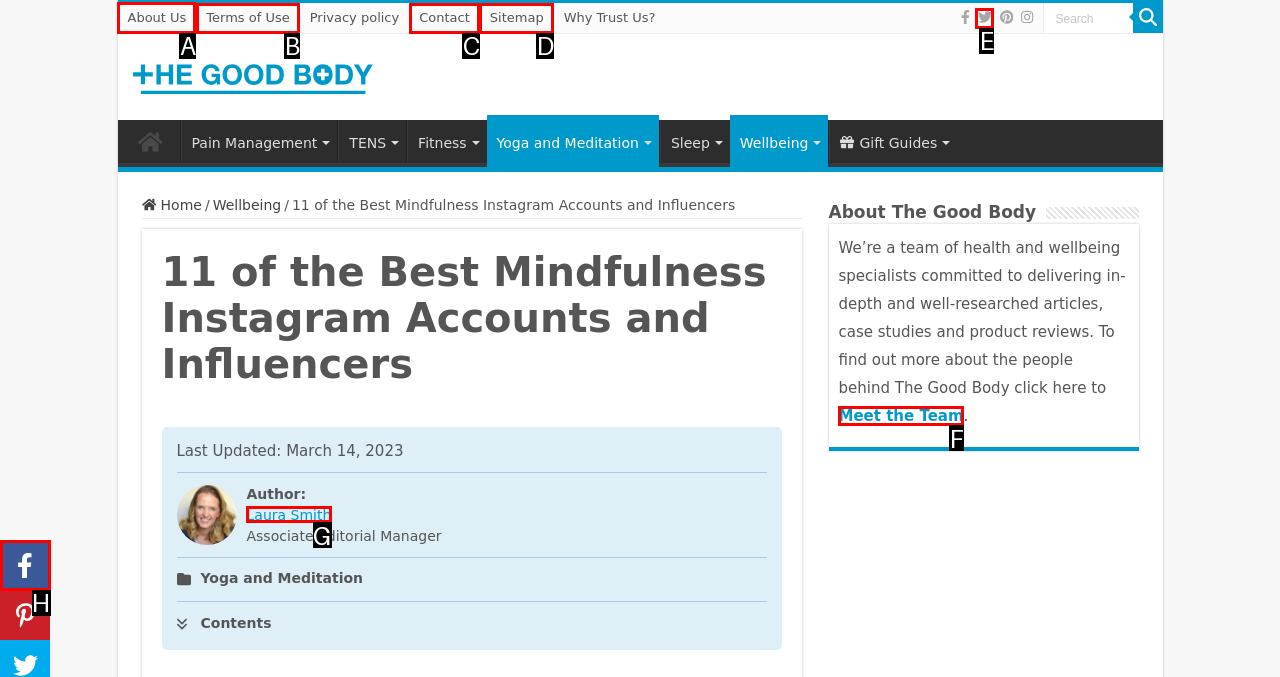Select the UI element that should be clicked to execute the following task: Visit the About Us page
Provide the letter of the correct choice from the given options.

A